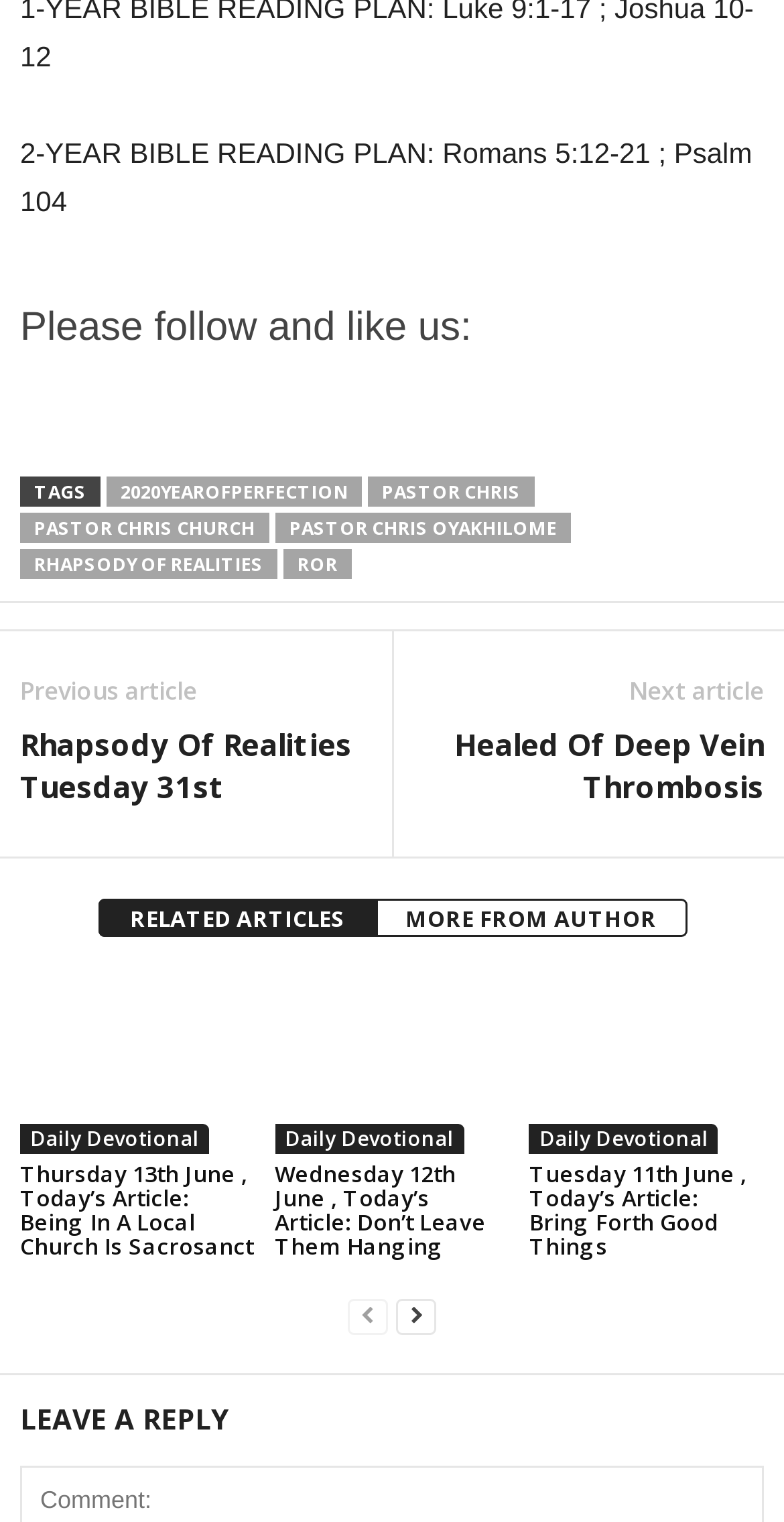Please study the image and answer the question comprehensively:
What is the category of the articles on this webpage?

The articles on this webpage, such as 'Thursday 13th June, Today’s Article: Being In A Local Church Is Sacrosanct' and 'Tuesday 11th June, Today’s Article: Bring Forth Good Things', suggest that the category of the articles is Christian devotional.